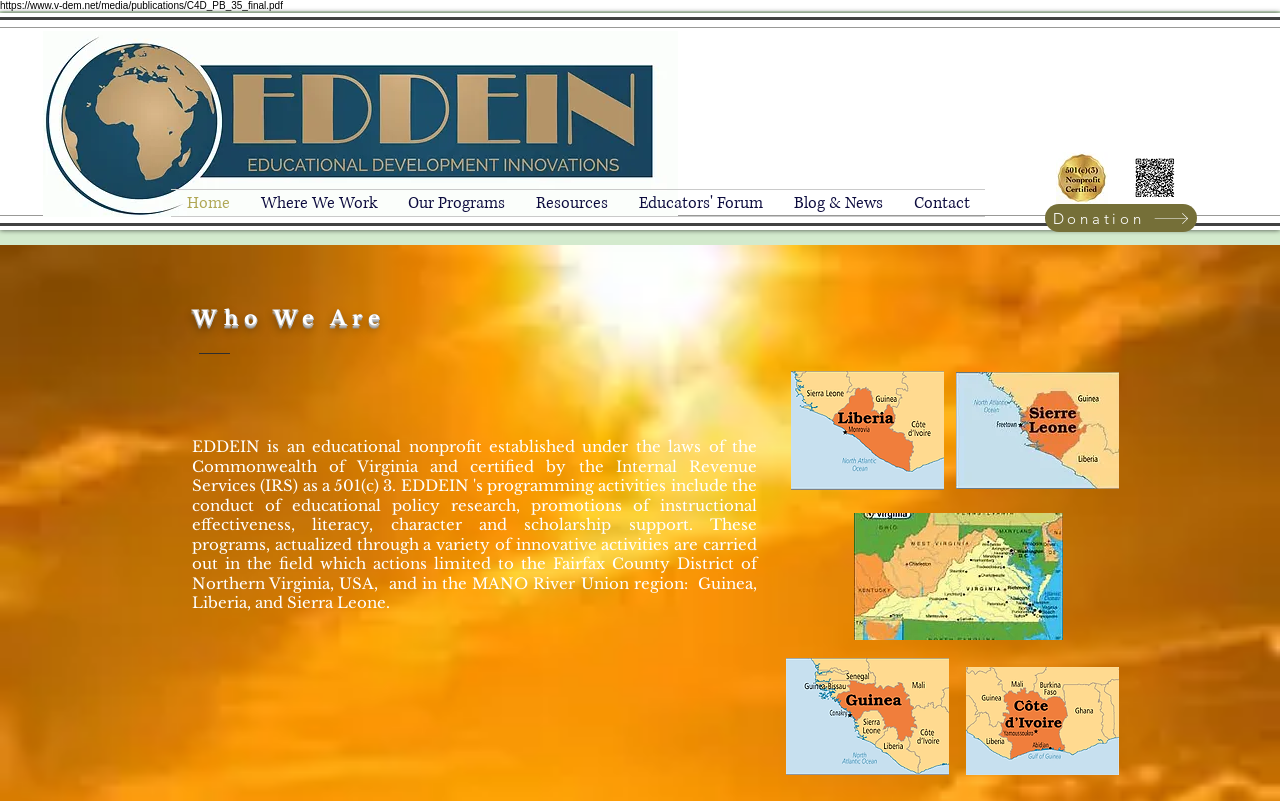Please locate the bounding box coordinates of the element that should be clicked to achieve the given instruction: "View the publication".

[0.0, 0.0, 0.221, 0.014]